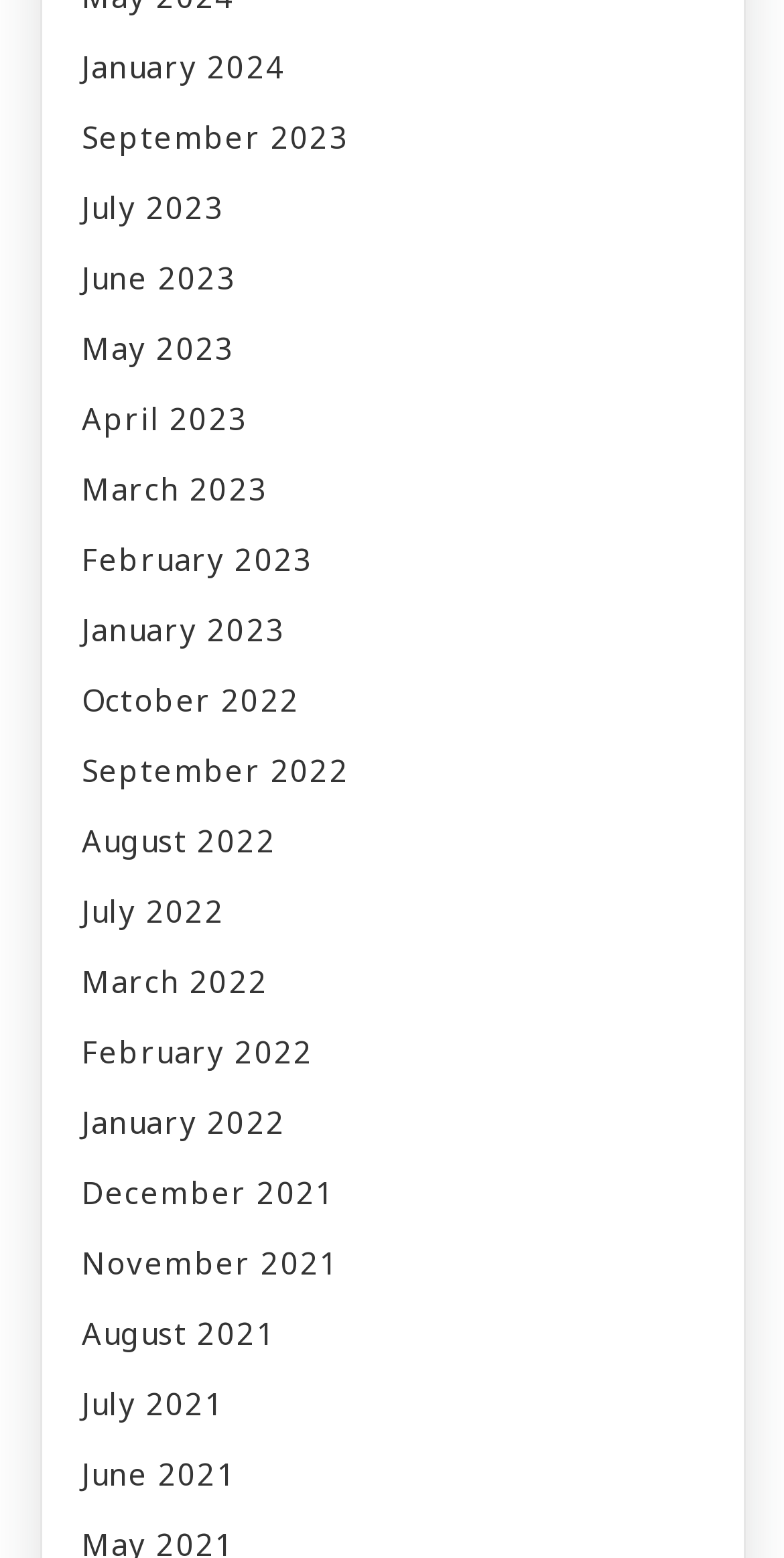Can you give a comprehensive explanation to the question given the content of the image?
Are the months listed in chronological order?

I examined the list of links and found that the months are listed in descending order, with the most recent month at the top and the earliest month at the bottom, which suggests that they are in chronological order.